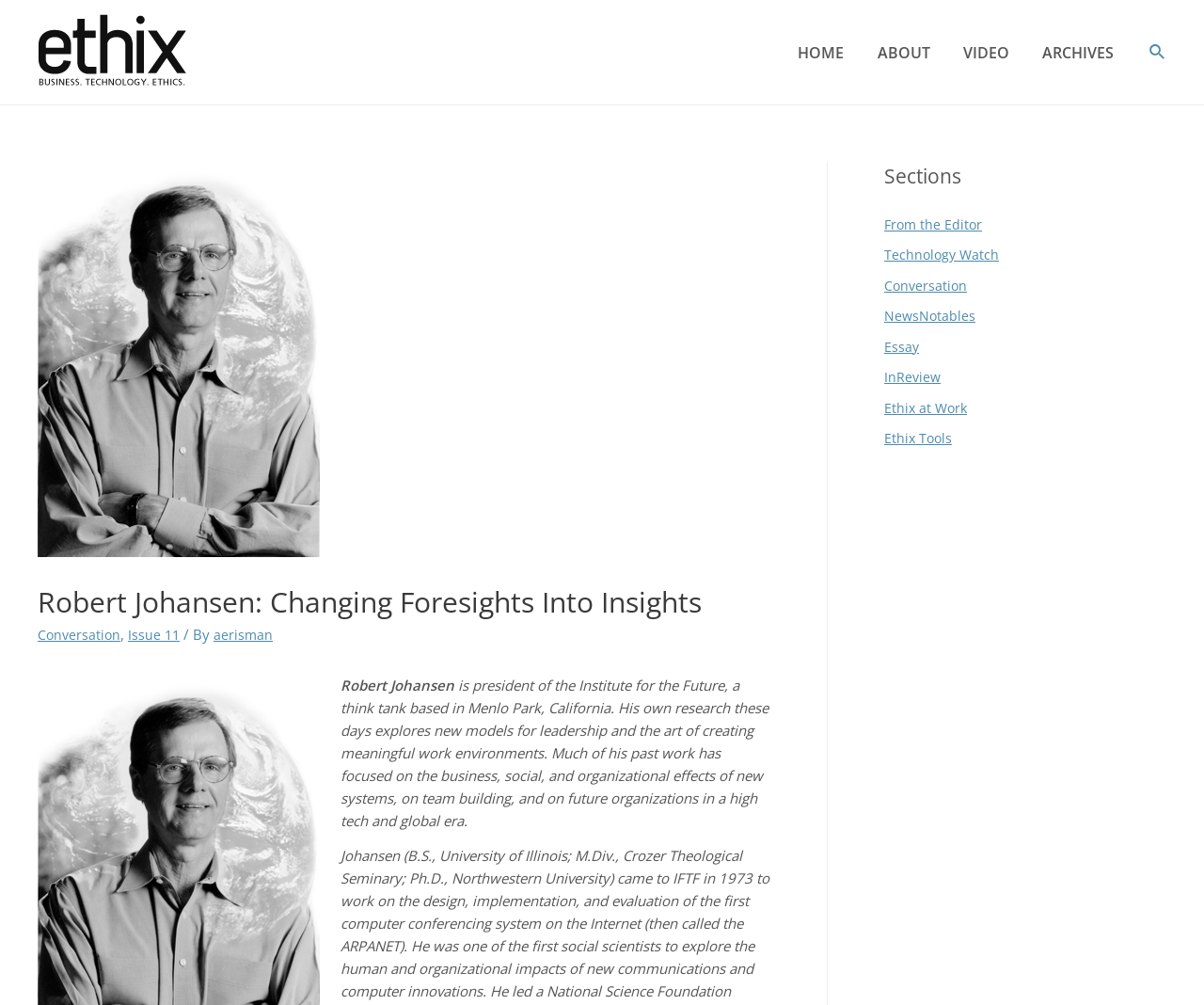What is the name of the author of the current article?
Provide a detailed answer to the question using information from the image.

I found this answer by looking at the link element with the text 'aerisman' which is a link element. The text preceding this element describes the article as 'By aerisman'.